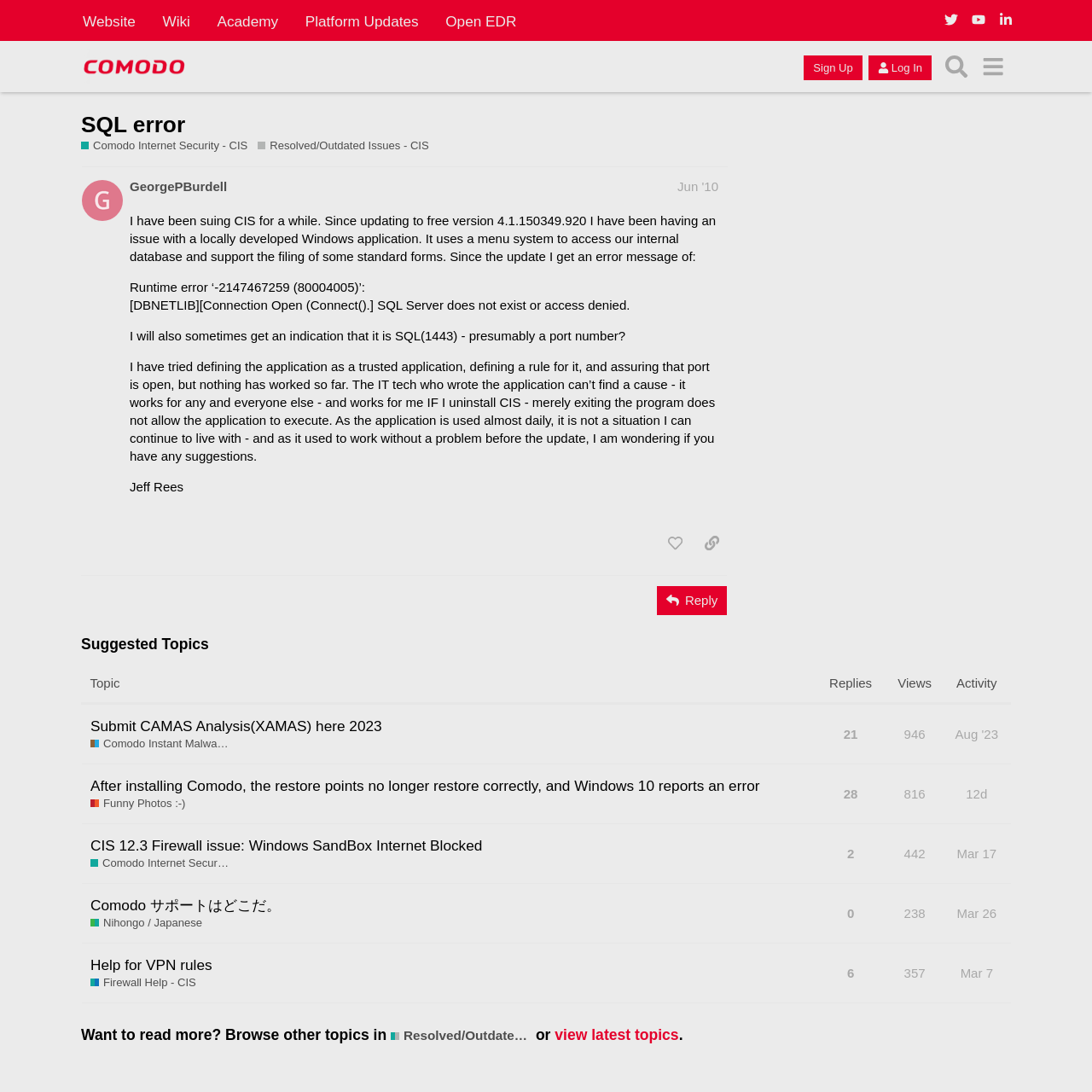Please answer the following question using a single word or phrase: 
How many replies does the topic 'Submit CAMAS Analysis(XAMAS) here 2023' have?

21